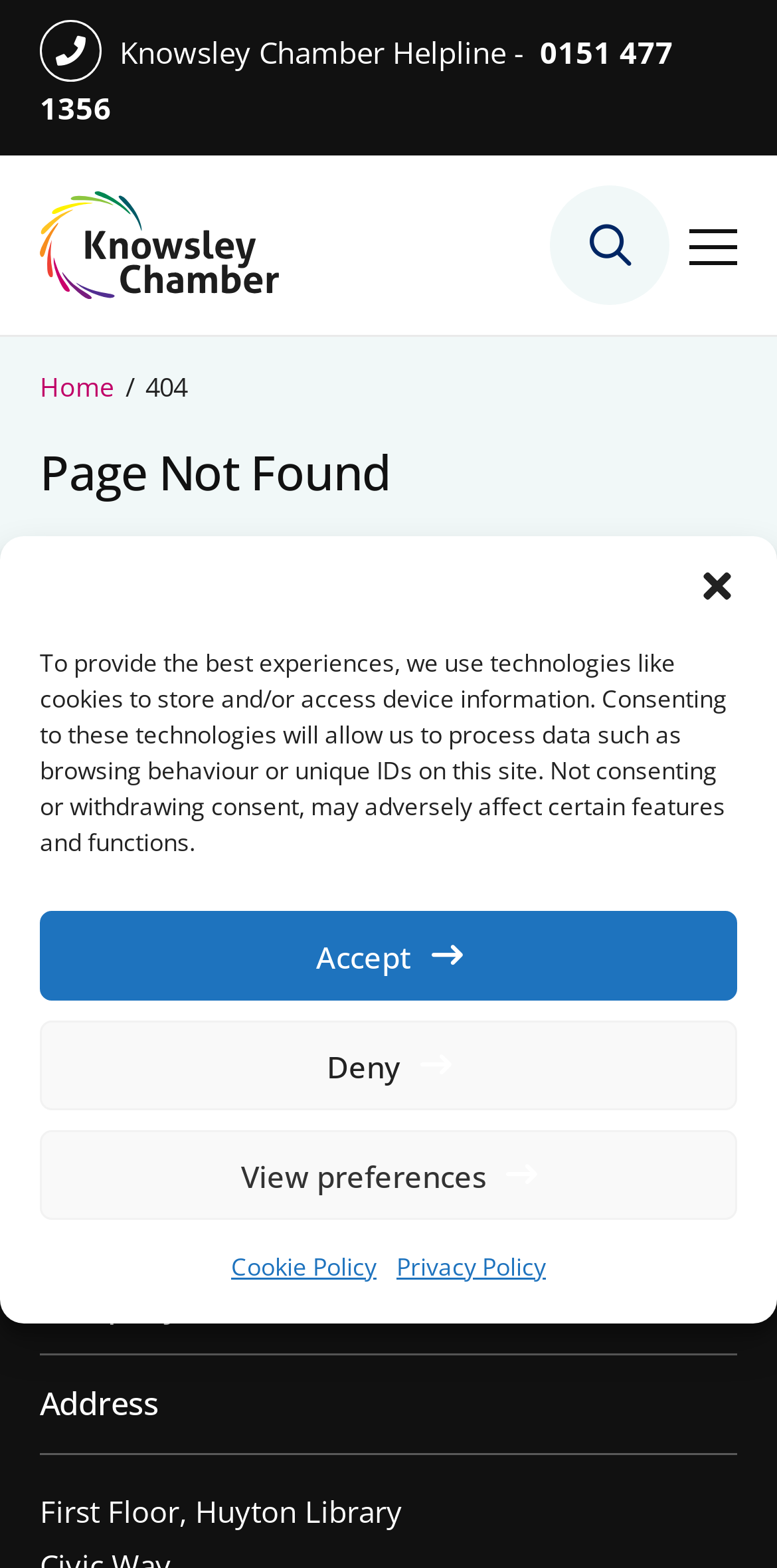Please determine the bounding box coordinates of the element to click on in order to accomplish the following task: "Read the latest edition of the Knowsley Insight Magazine". Ensure the coordinates are four float numbers ranging from 0 to 1, i.e., [left, top, right, bottom].

[0.051, 0.592, 0.415, 0.663]